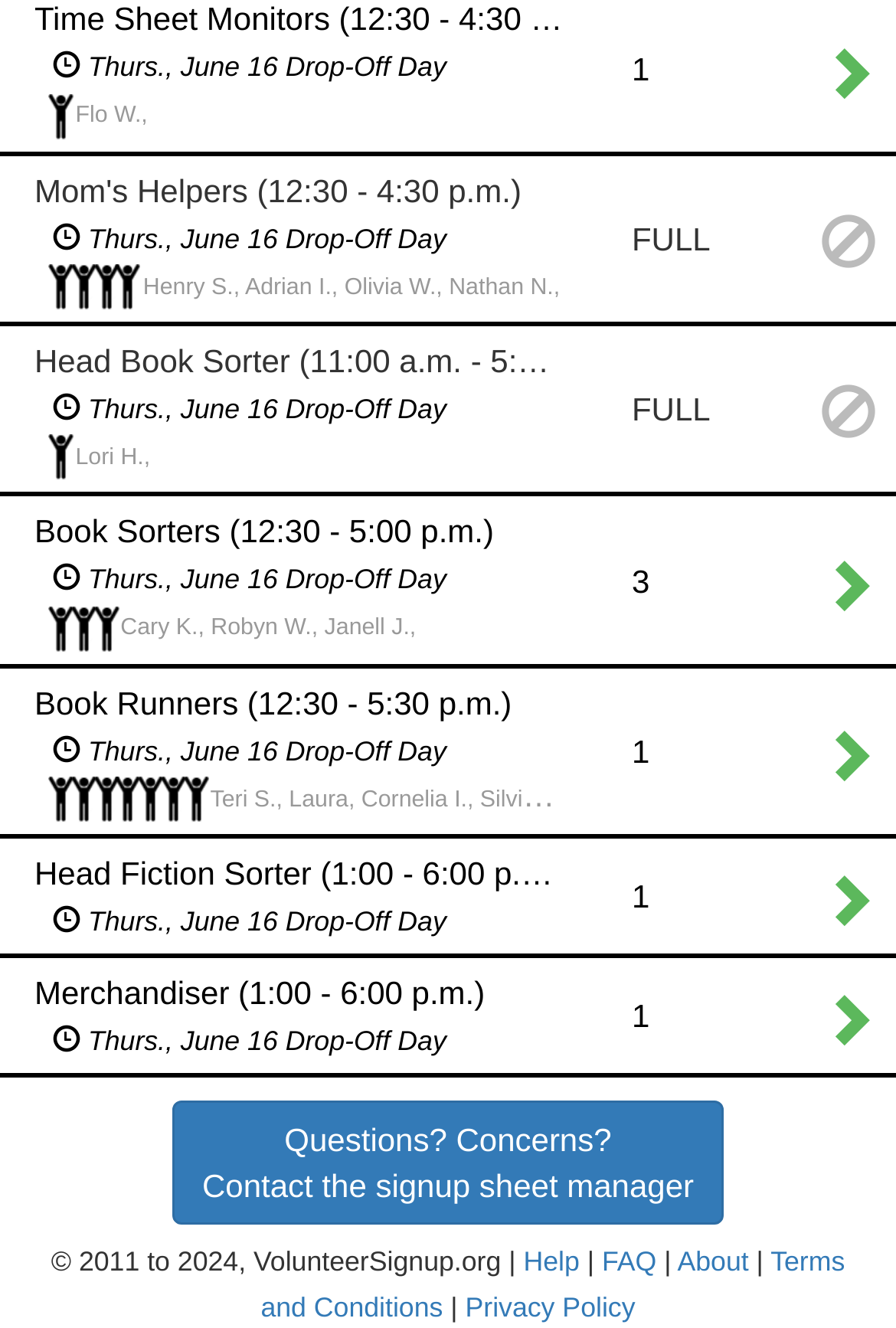What is the time for book runners?
Using the picture, provide a one-word or short phrase answer.

12:30 - 5:30 p.m.